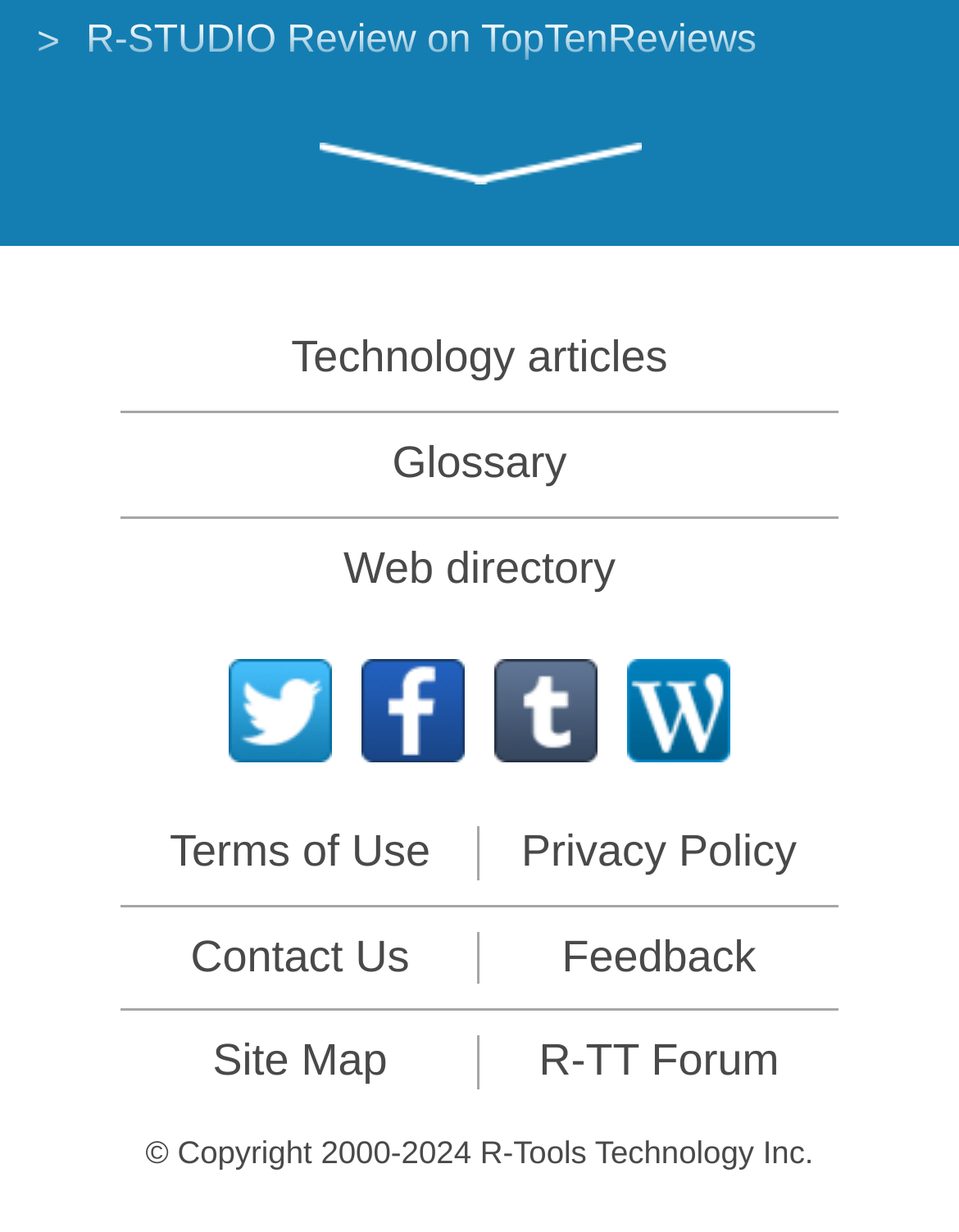Identify the bounding box coordinates for the region to click in order to carry out this instruction: "Explore the 'WordPress' website". Provide the coordinates using four float numbers between 0 and 1, formatted as [left, top, right, bottom].

None